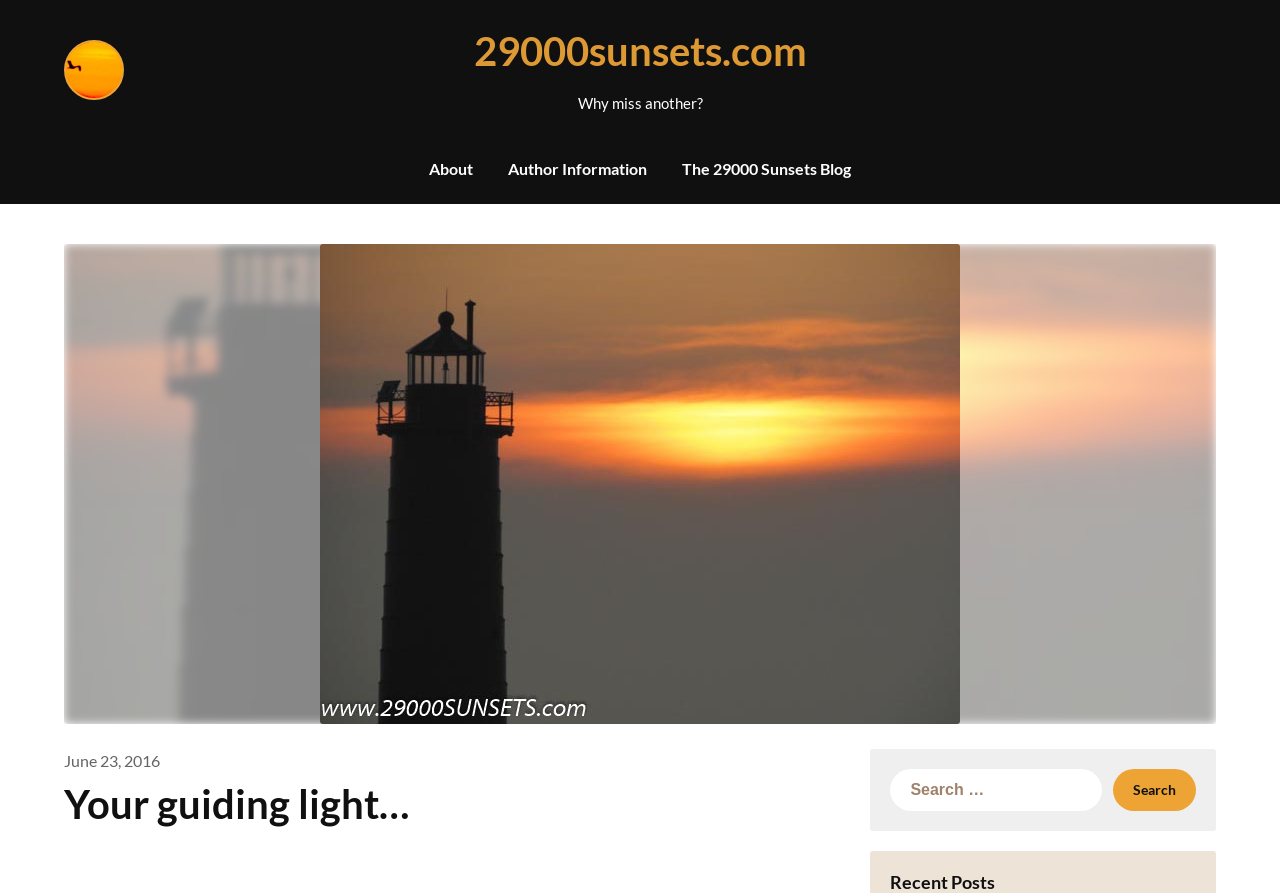Provide a brief response using a word or short phrase to this question:
How many links are in the top section?

3